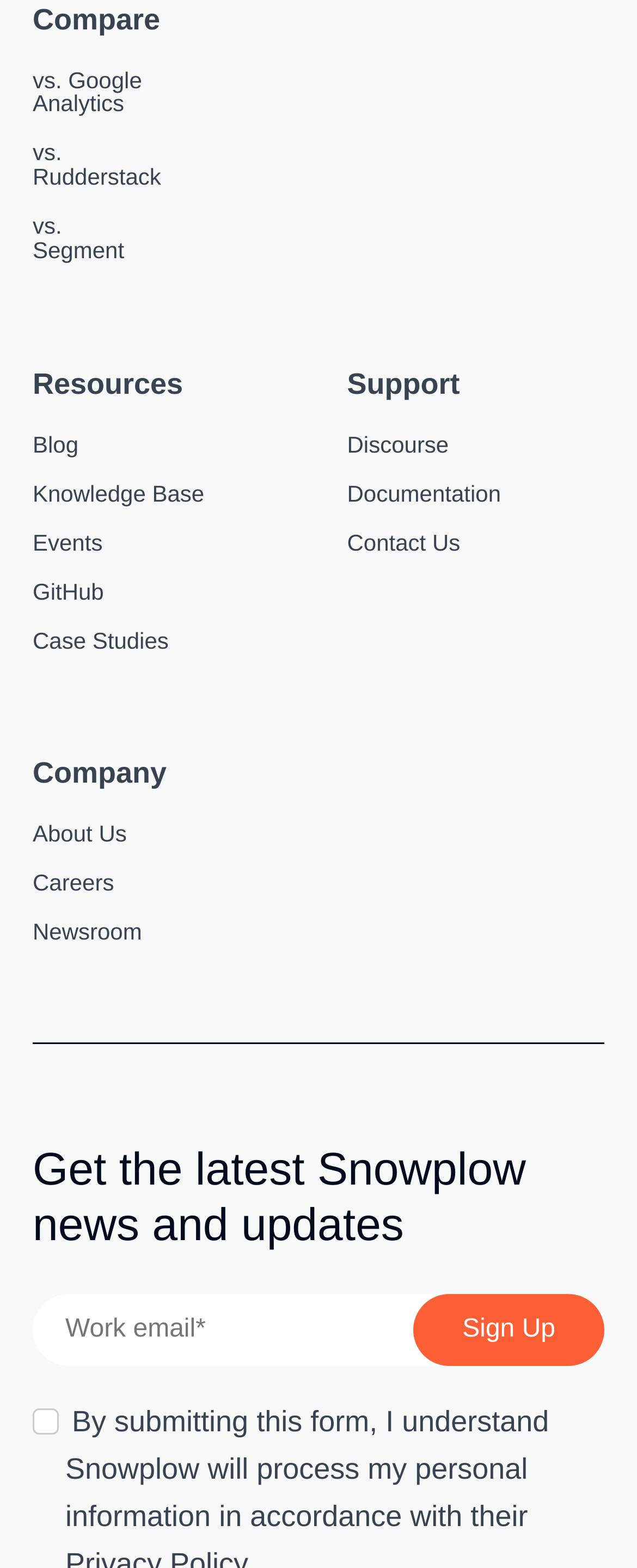Please identify the bounding box coordinates of the element that needs to be clicked to execute the following command: "Read the blog". Provide the bounding box using four float numbers between 0 and 1, formatted as [left, top, right, bottom].

[0.051, 0.276, 0.455, 0.292]